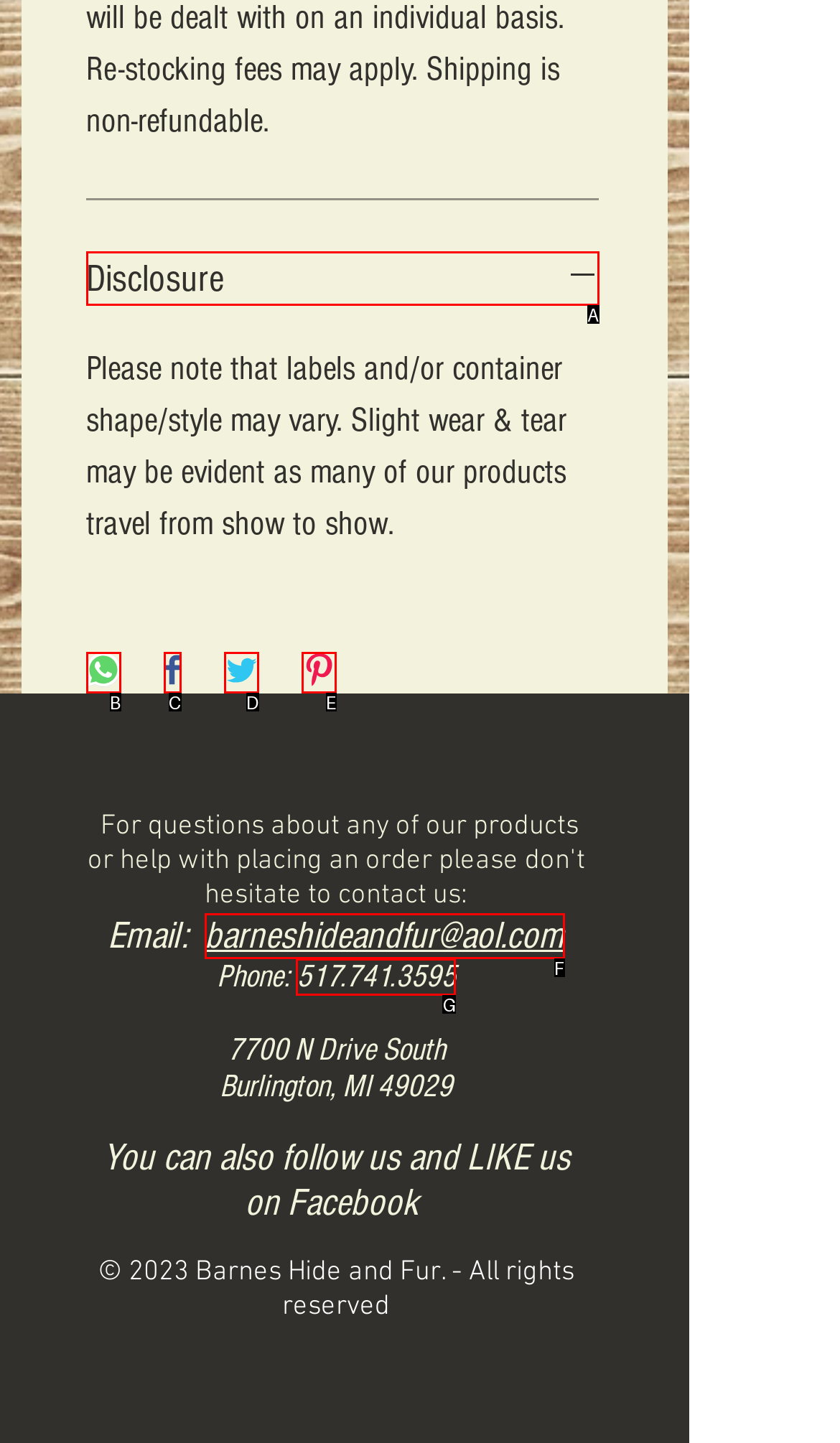Find the option that matches this description: aria-label="Pin on Pinterest"
Provide the matching option's letter directly.

E